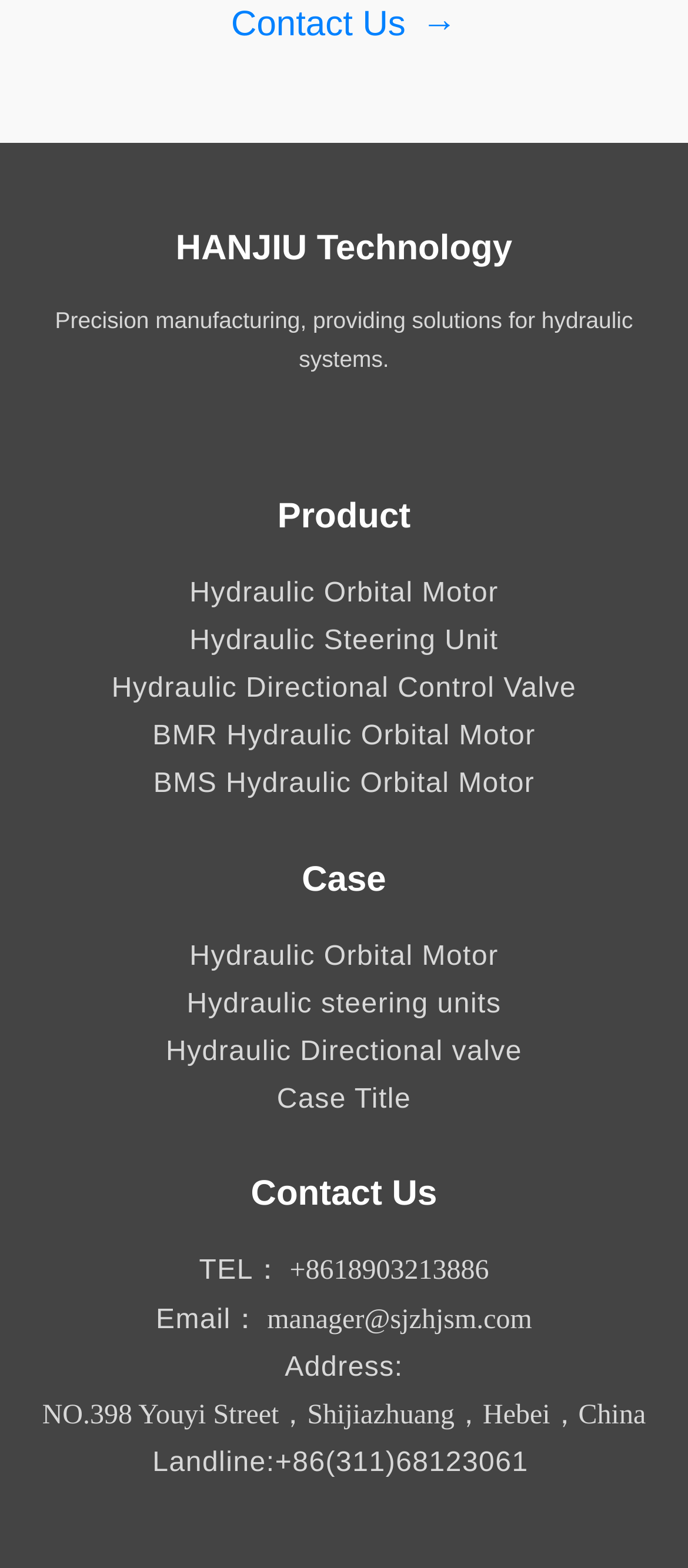Please specify the coordinates of the bounding box for the element that should be clicked to carry out this instruction: "Go to West Bromwich Albion page". The coordinates must be four float numbers between 0 and 1, formatted as [left, top, right, bottom].

None